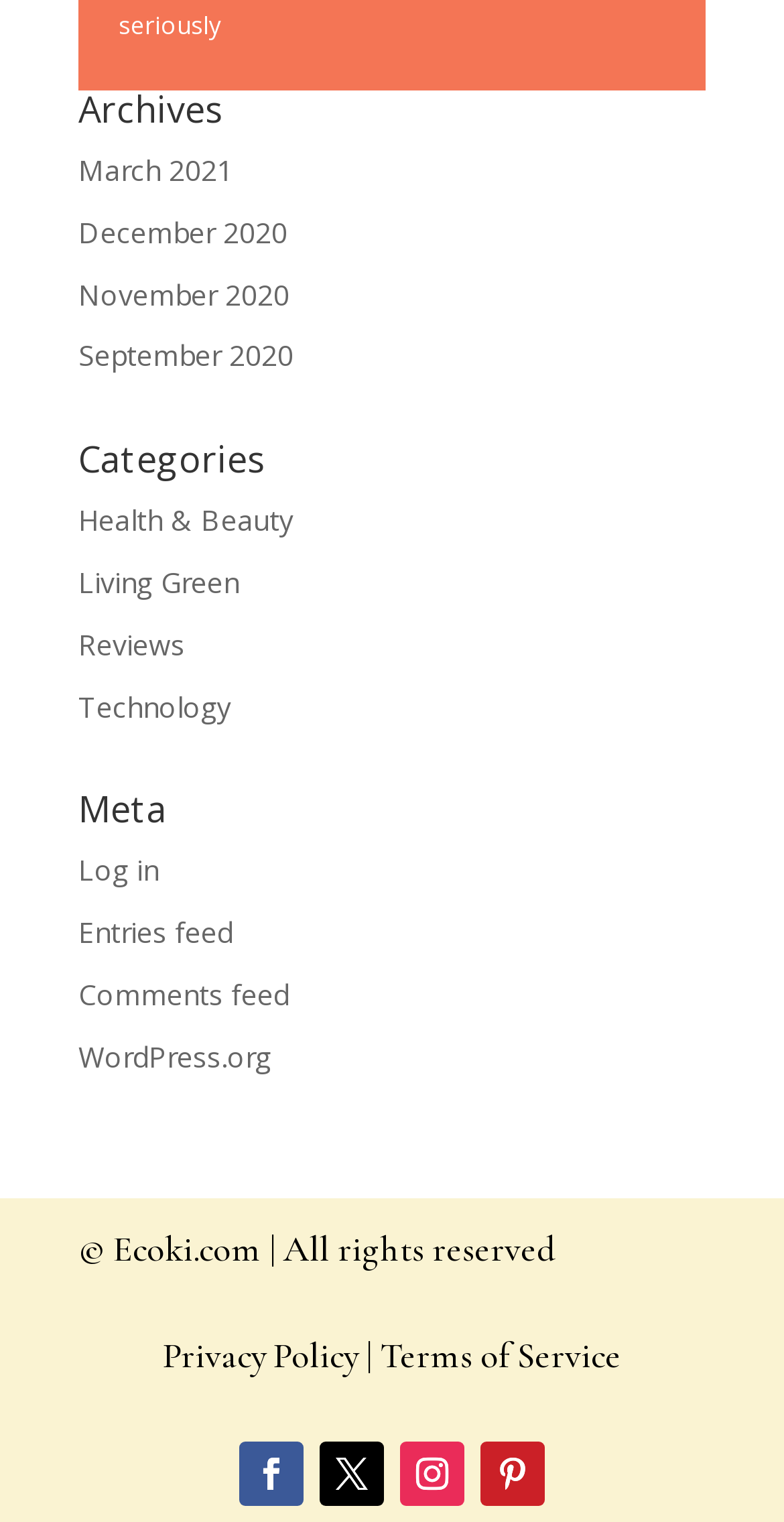Please give a one-word or short phrase response to the following question: 
What is the category with the shortest name?

Reviews